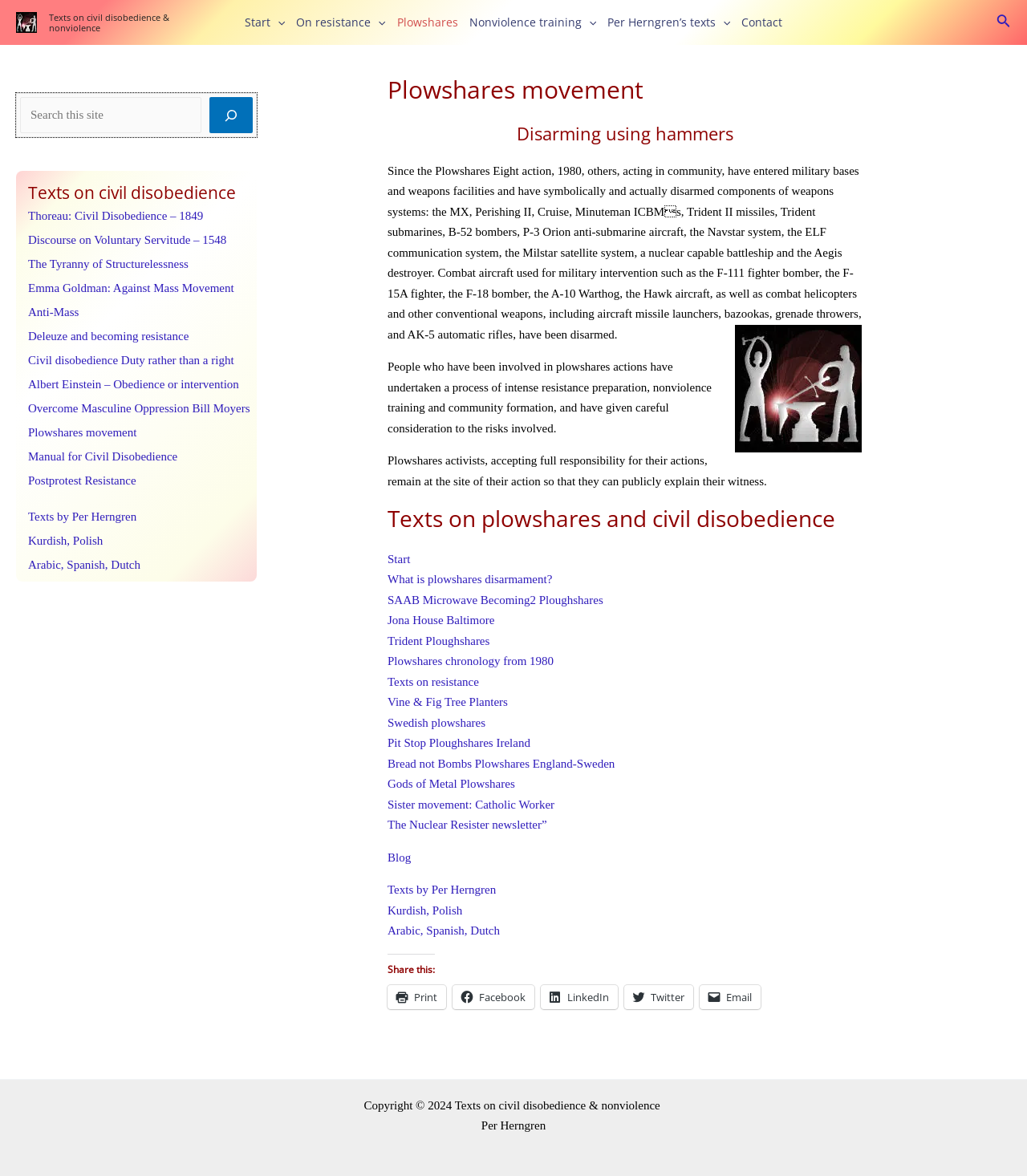What is the purpose of the 'Search' button?
Carefully analyze the image and provide a thorough answer to the question.

I found a search box with a 'Search' button, which suggests that it is used to search for content on the website. The search box is located near the top of the page, making it easily accessible.